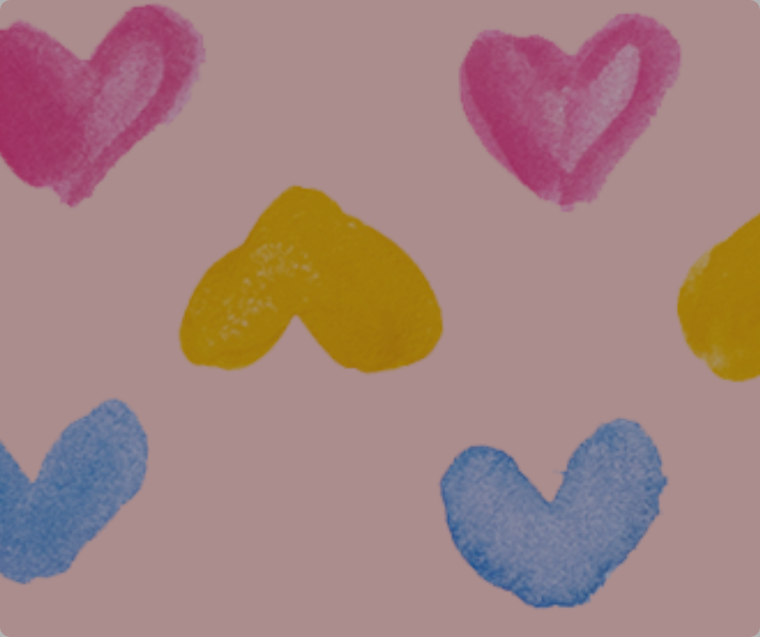What is the theme of the image?
From the screenshot, provide a brief answer in one word or phrase.

Expressing love and thoughtfulness